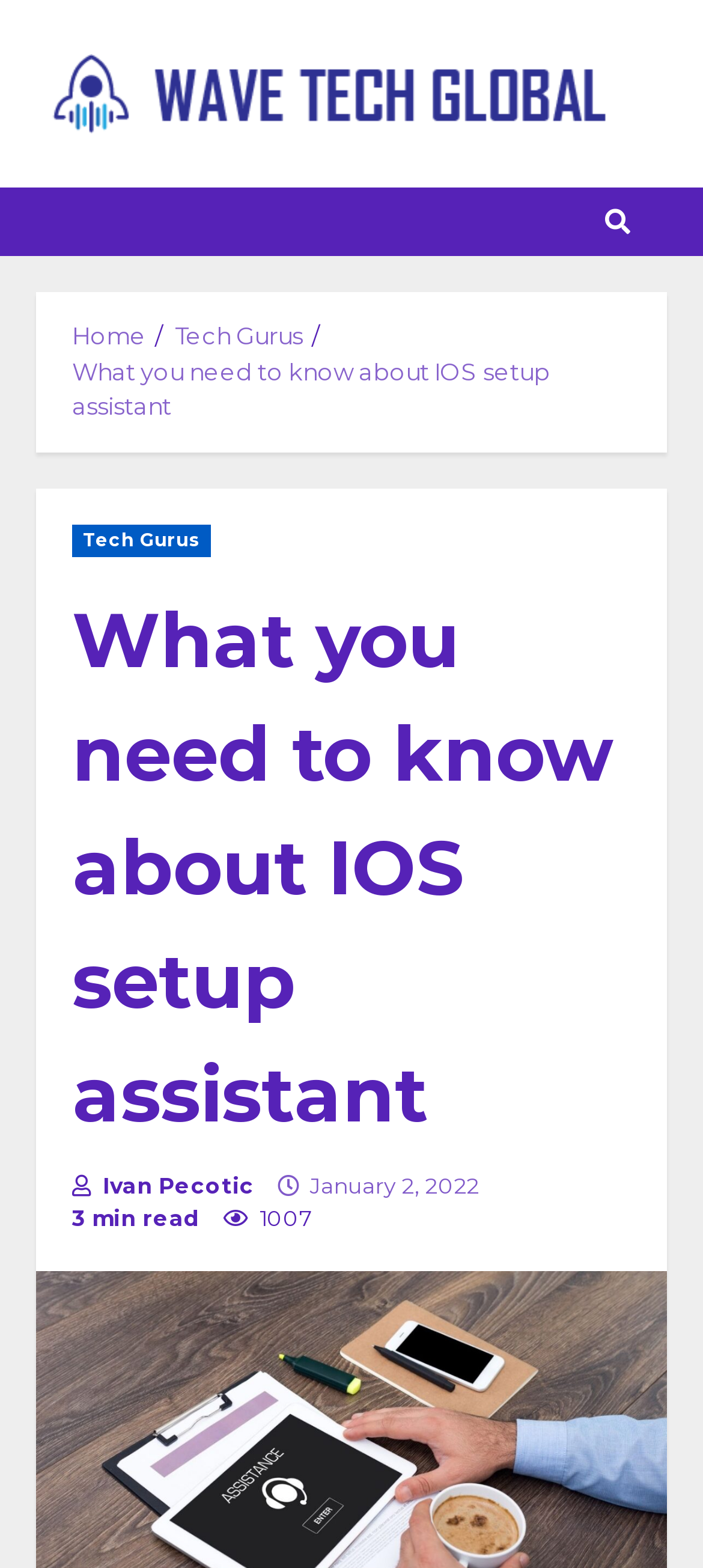Locate the bounding box coordinates of the element I should click to achieve the following instruction: "visit Home page".

[0.103, 0.205, 0.208, 0.223]